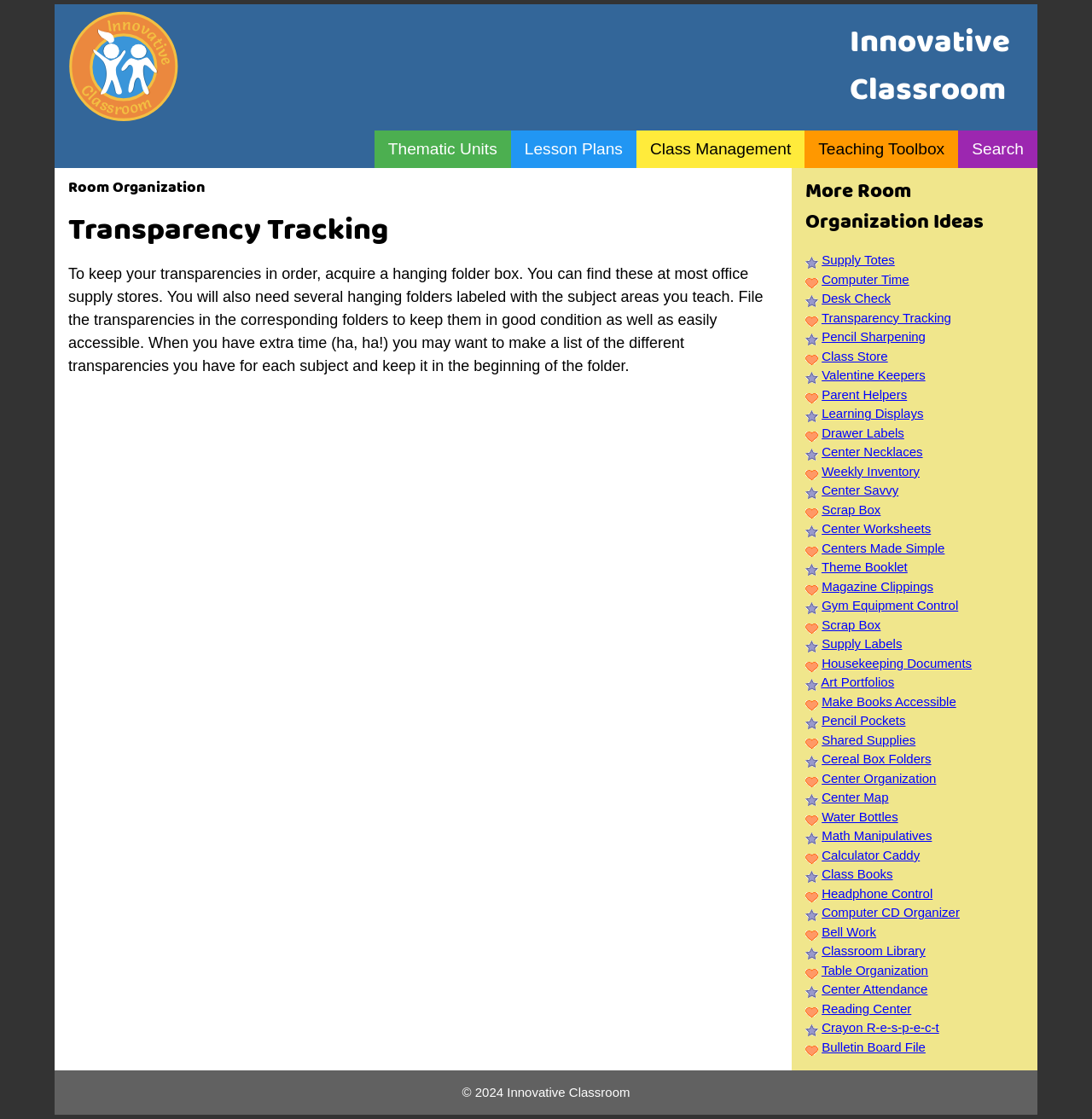Give the bounding box coordinates for the element described by: "80000 ton epoxy propane plant".

None